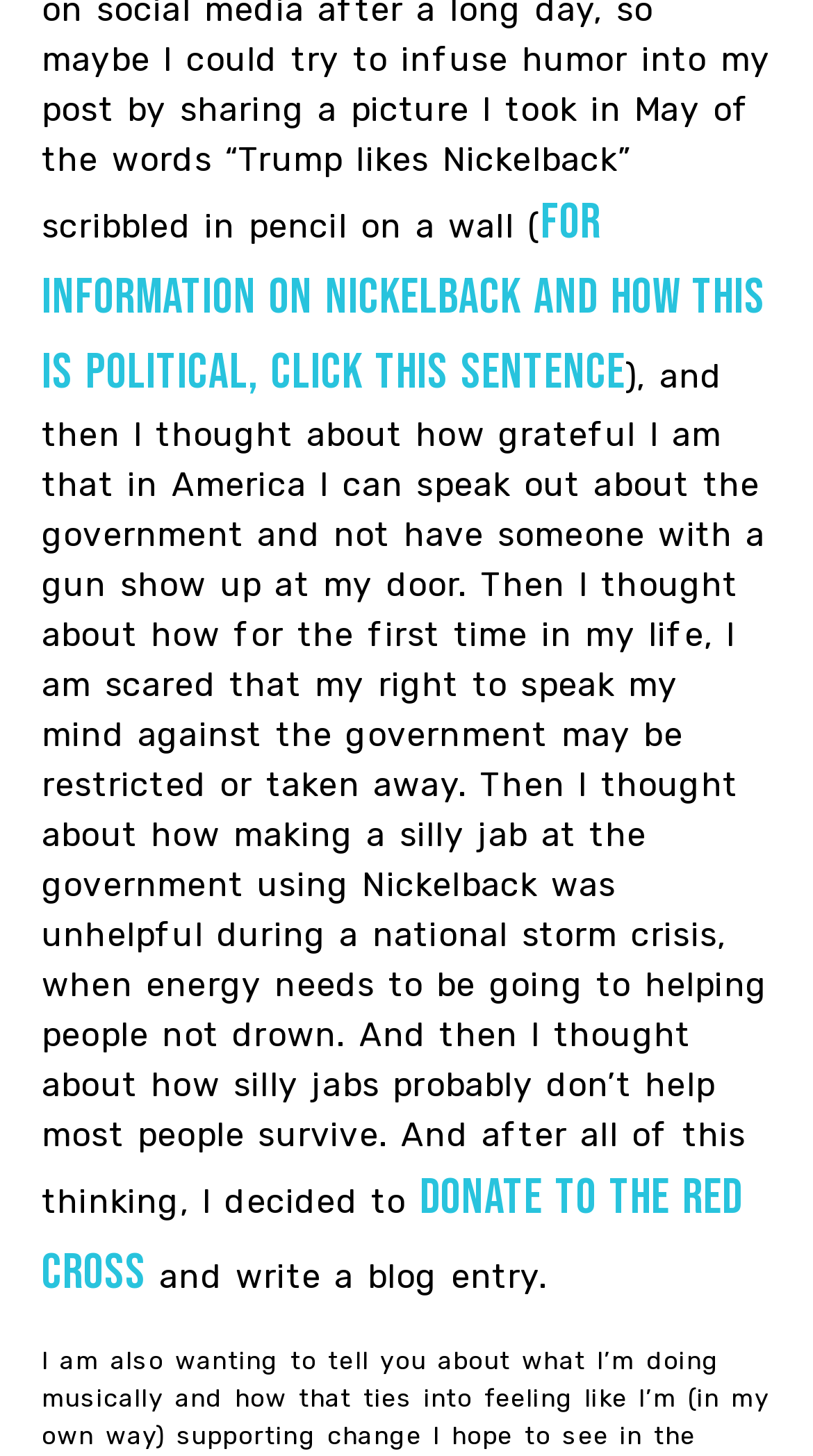Predict the bounding box of the UI element that fits this description: "donate to the Red Cross".

[0.051, 0.802, 0.913, 0.895]